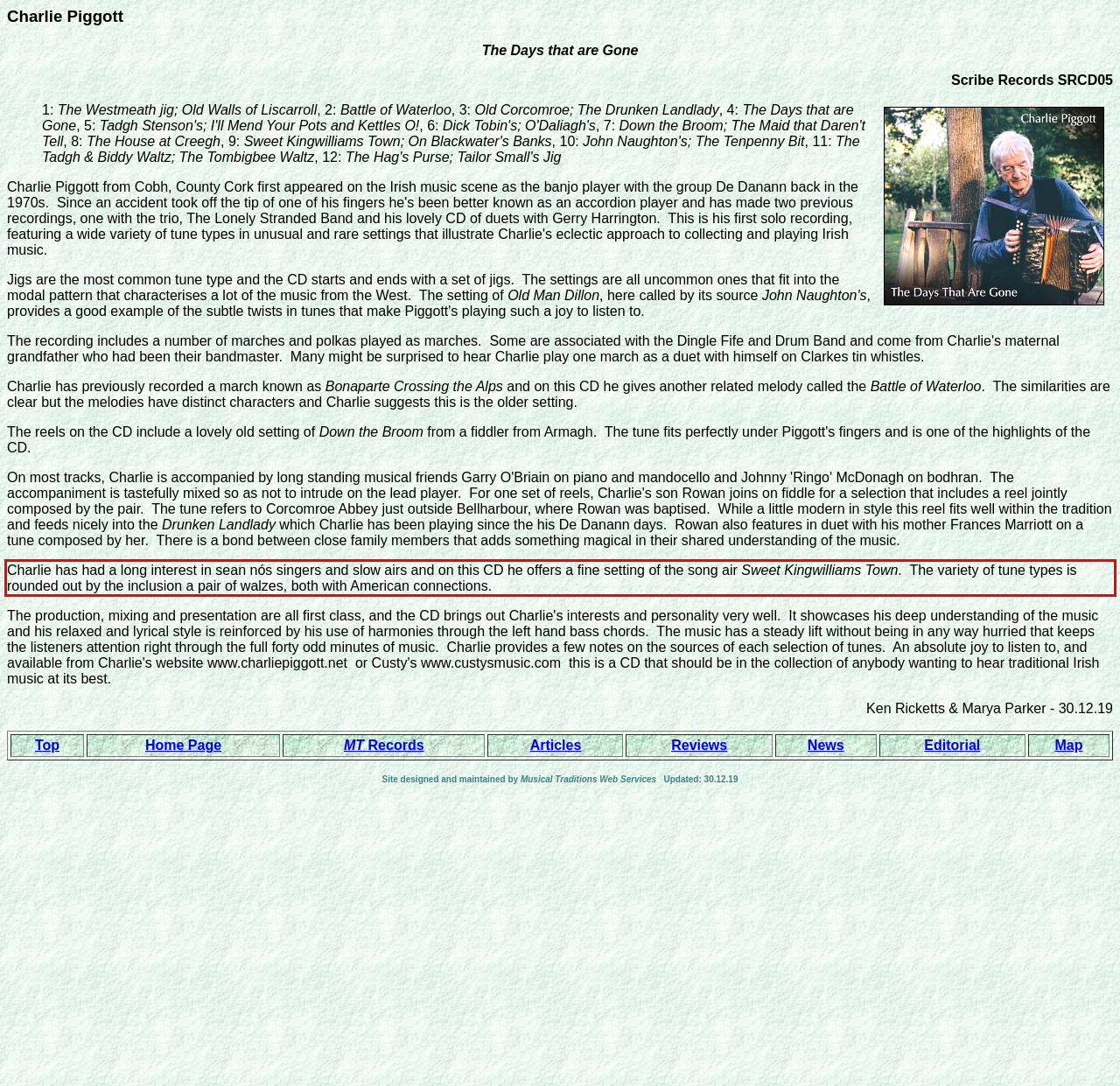Given a screenshot of a webpage containing a red bounding box, perform OCR on the text within this red bounding box and provide the text content.

Charlie has had a long interest in sean nós singers and slow airs and on this CD he offers a fine setting of the song air Sweet Kingwilliams Town. The variety of tune types is rounded out by the inclusion a pair of walzes, both with American connections.